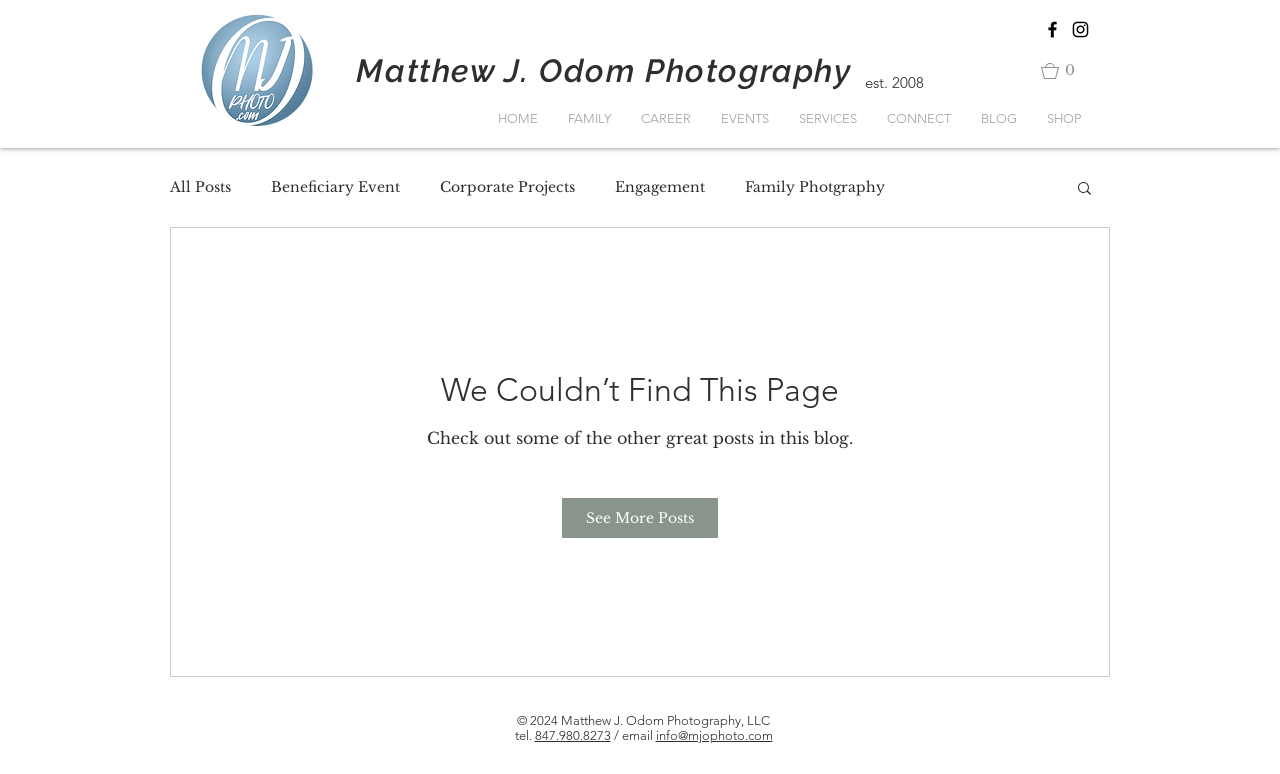Specify the bounding box coordinates for the region that must be clicked to perform the given instruction: "View the BLOG page".

[0.755, 0.119, 0.806, 0.189]